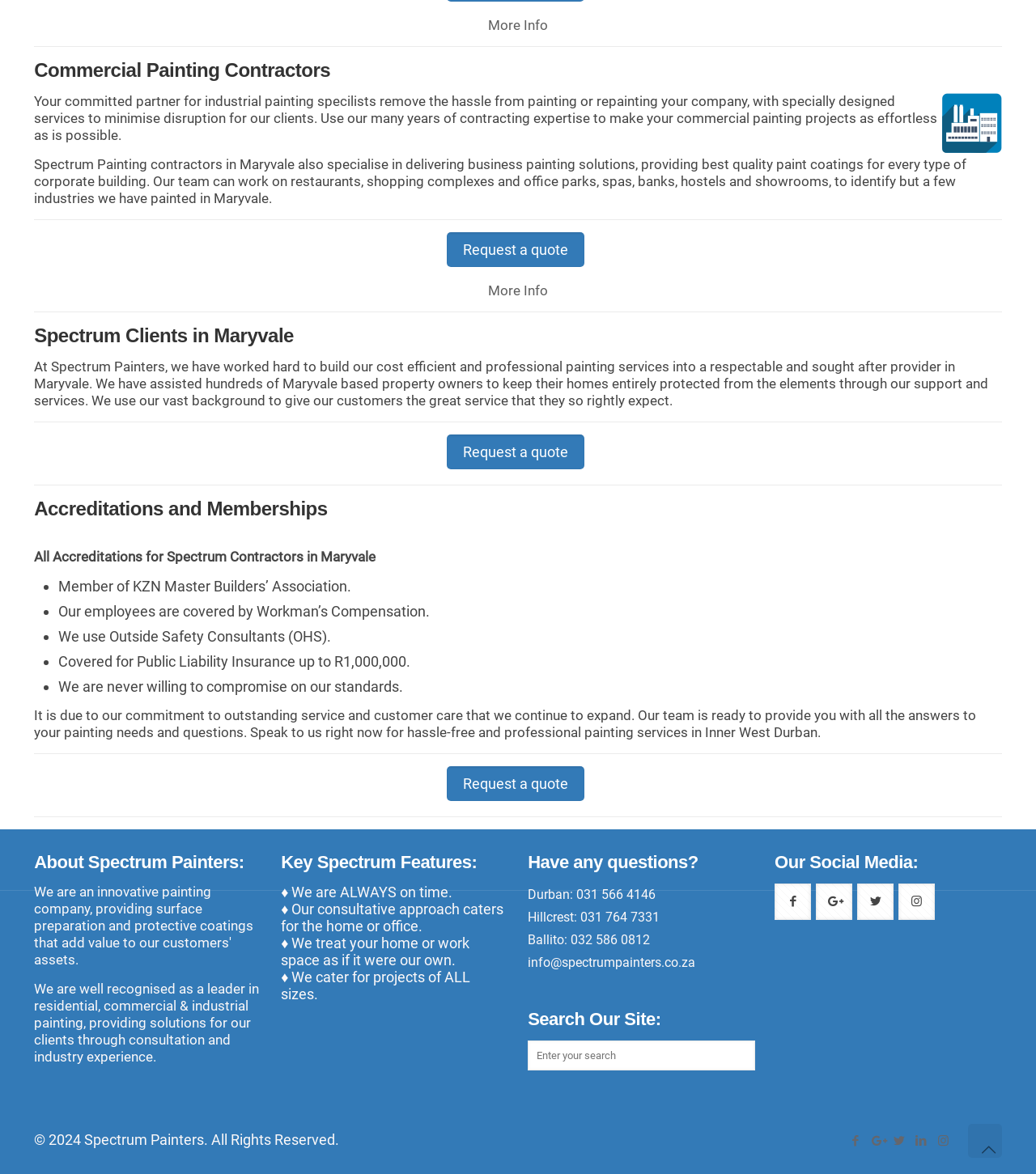Respond to the following question using a concise word or phrase: 
Do they have public liability insurance?

Yes